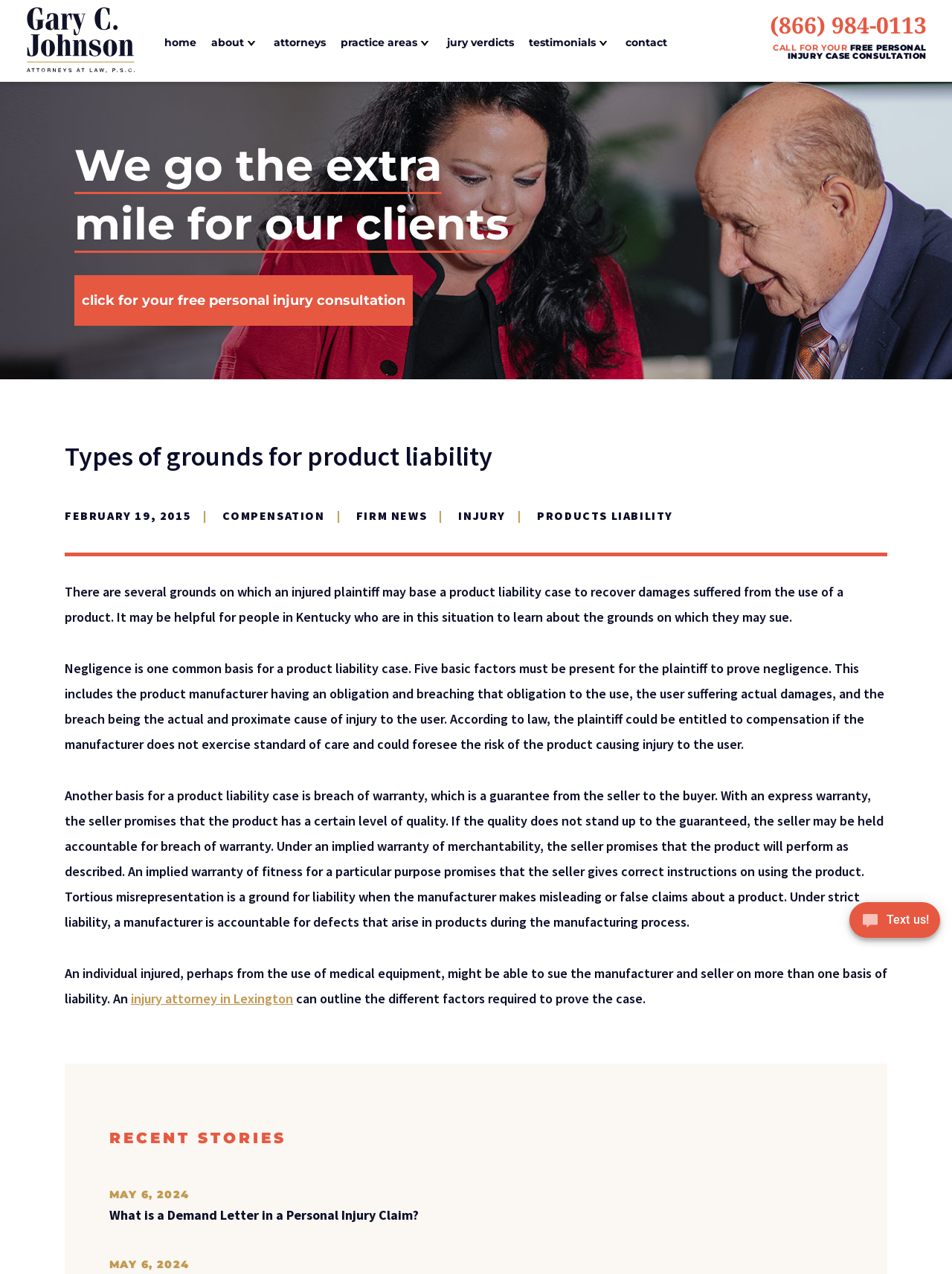What is the text on the top-left logo?
Respond to the question with a well-detailed and thorough answer.

I found the logo on the top-left corner of the webpage, and the text associated with it is 'Logo for Kentucky Personal Injury Law Firm, Gary C. Johnson, P.S.C.'.